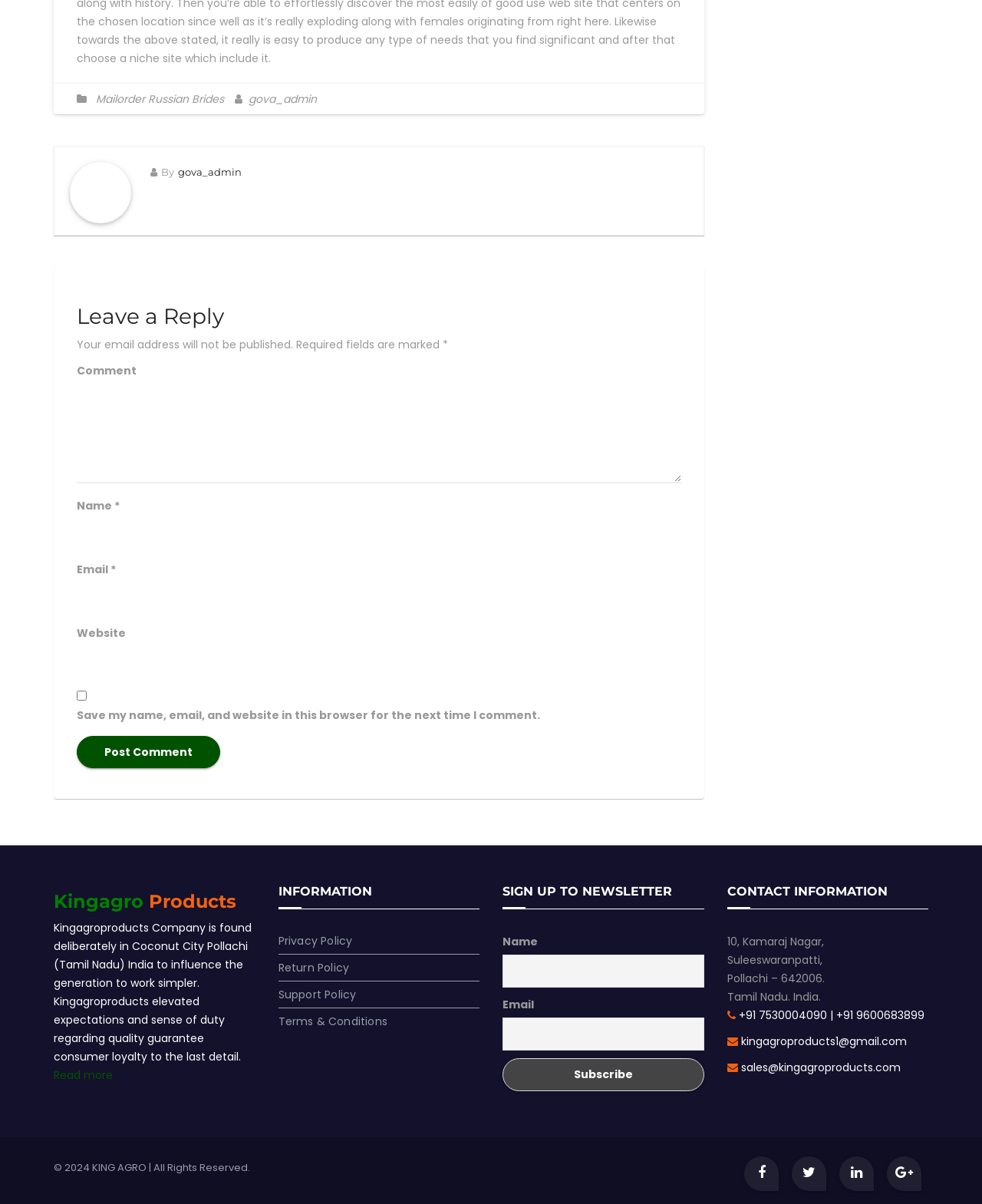What is the email address provided for contact?
Please provide an in-depth and detailed response to the question.

The email address is mentioned in the 'CONTACT INFORMATION' section, along with other contact details such as phone numbers and address.